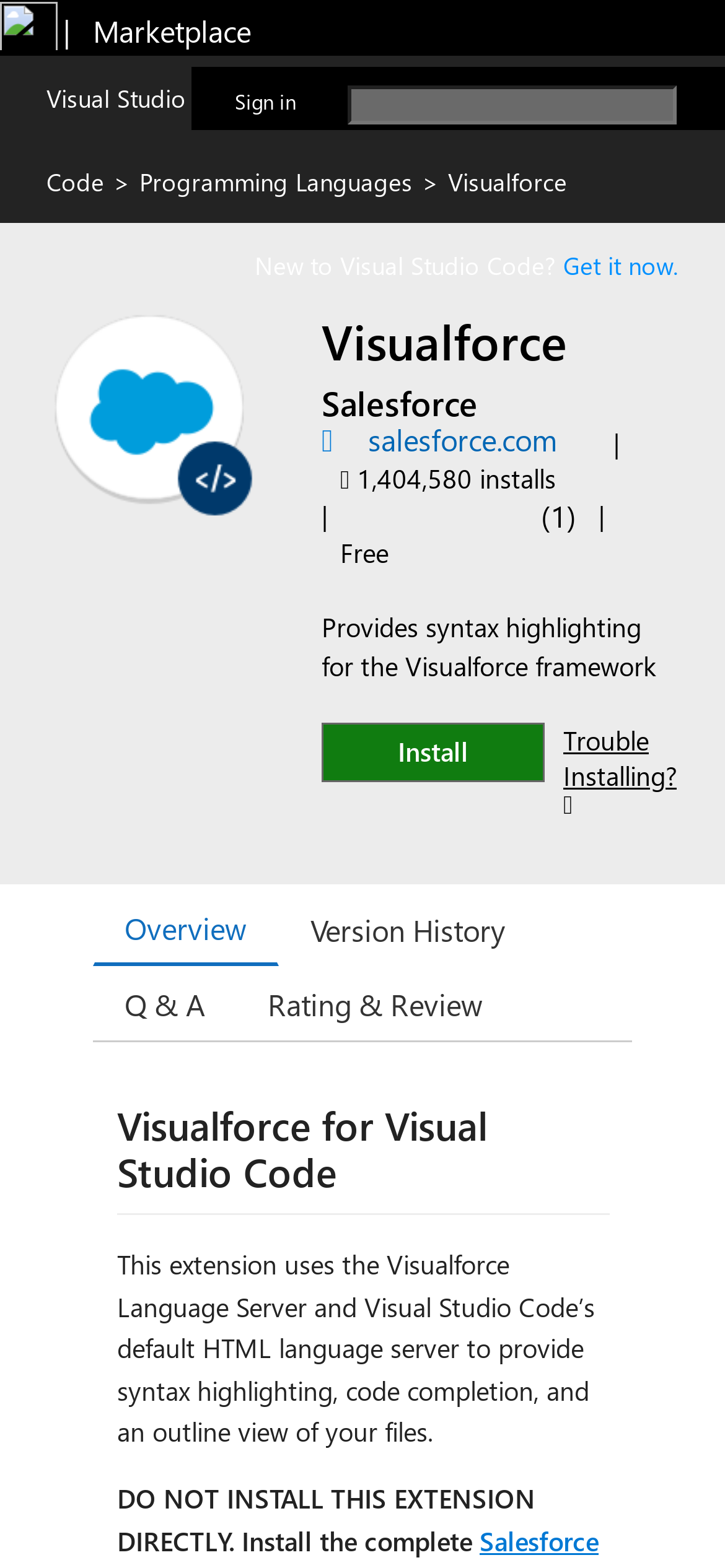Find the bounding box coordinates corresponding to the UI element with the description: "| Marketplace". The coordinates should be formatted as [left, top, right, bottom], with values as floats between 0 and 1.

[0.0, 0.017, 0.346, 0.041]